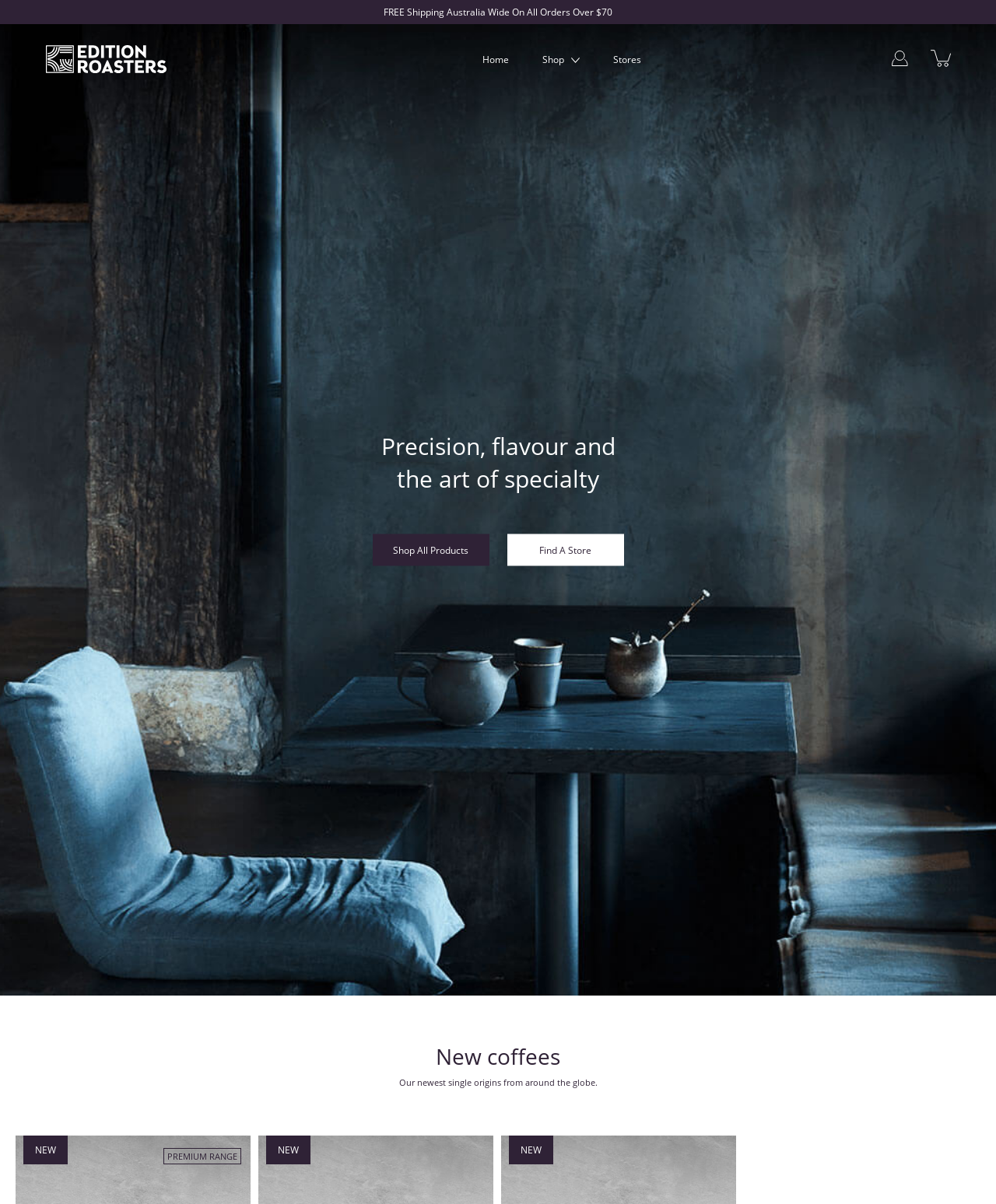Provide the bounding box coordinates for the UI element that is described as: "parent_node: Home Shop Stores".

[0.046, 0.037, 0.167, 0.061]